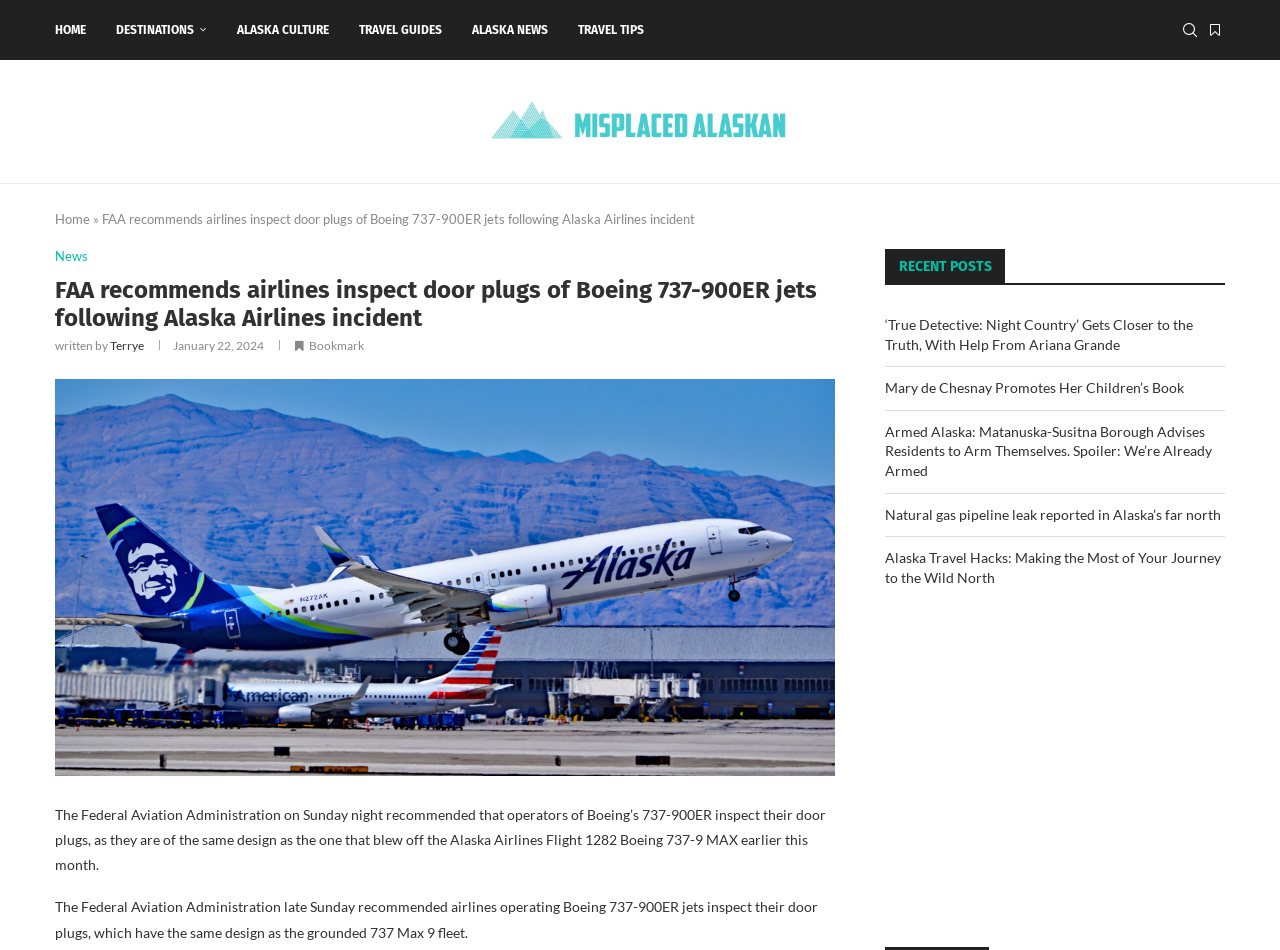Please locate the clickable area by providing the bounding box coordinates to follow this instruction: "Read the news article".

[0.043, 0.398, 0.652, 0.416]